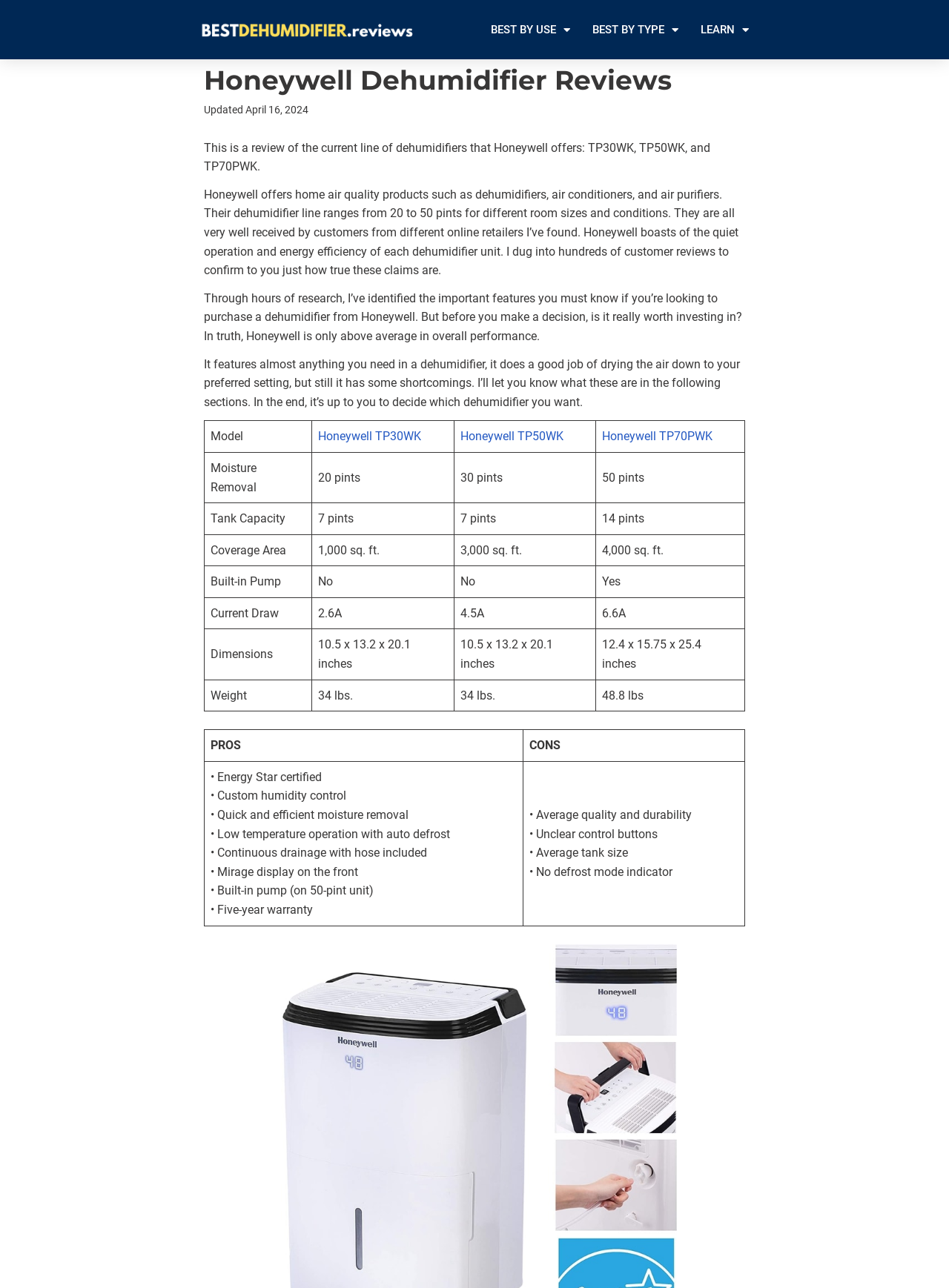What is the weight of TP30WK?
Can you provide a detailed and comprehensive answer to the question?

The weight of TP30WK is 34 lbs, as mentioned in the 'Weight' column of the table.